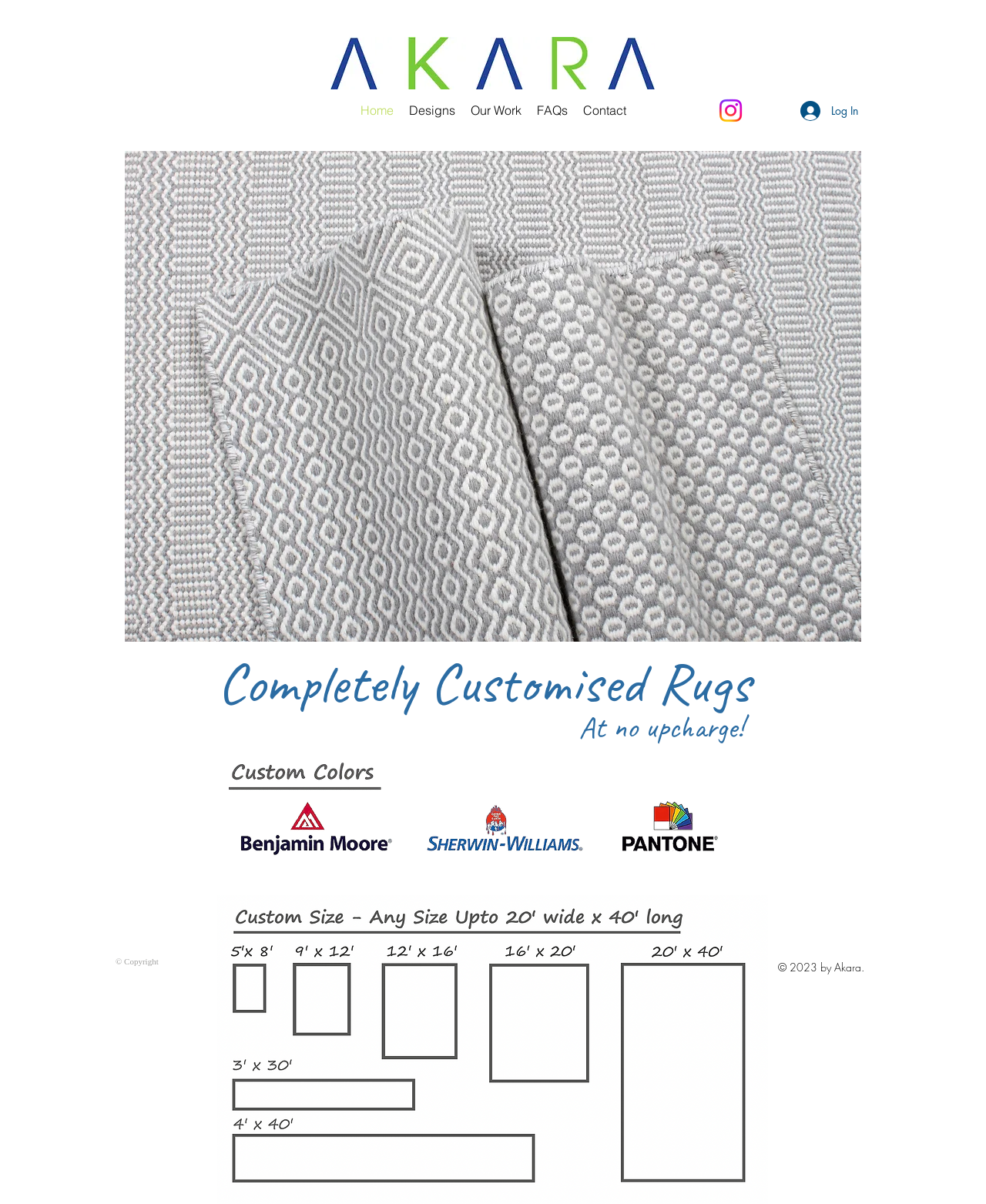Offer an in-depth caption of the entire webpage.

The webpage is about an Indian manufacturer and exporter of handwoven rugs, carpets, cushions, and other made-ups. At the top, there is a navigation bar with links to "Home", "Designs", "Our Work", "FAQs", and "Contact". To the right of the navigation bar, there is a "Log In" button accompanied by a small image. Below the navigation bar, there is a social media bar with an "Instagram" link and its corresponding image.

The main content of the webpage is a slideshow gallery that occupies most of the page. Within the gallery, there is a button labeled "Wool Rugs" with a corresponding image. Above the button, there is a text "2/10" indicating the current slide number. Below the button, there are two paragraphs of text: "Completely Customised Rugs" and "At no upcharge!". 

To the right of the slideshow gallery, there are two images labeled "Screenshot 2024-03-05 at 11_edited.png" and "Screenshot 2024-03-05 at 11.05.12.png". At the bottom of the page, there is a copyright notice "© Copyright" followed by an iframe. Finally, there is another copyright notice "© 2023 by Akara." at the very bottom right of the page.